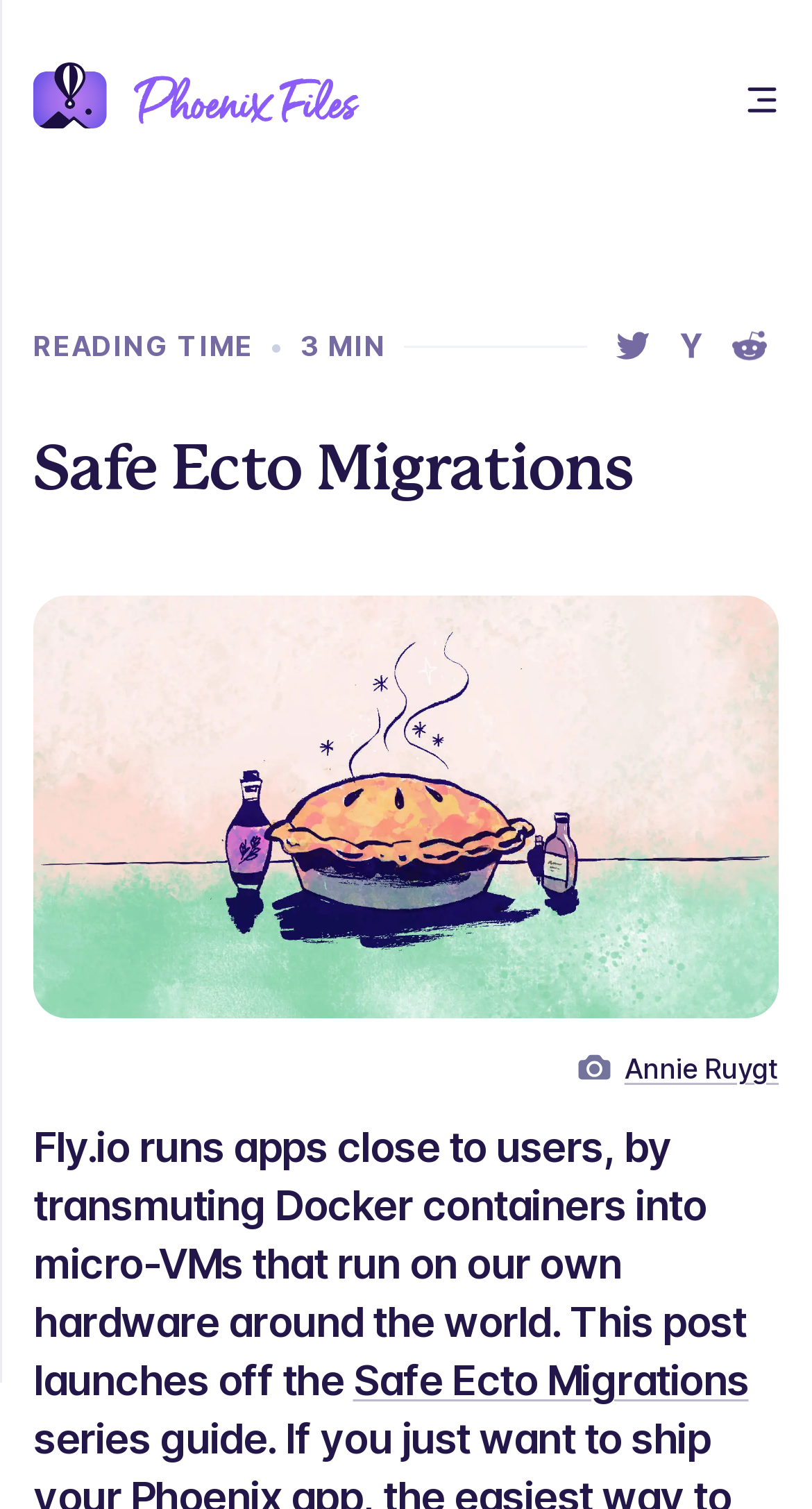What is the estimated reading time of the post?
Respond to the question with a single word or phrase according to the image.

3 MIN